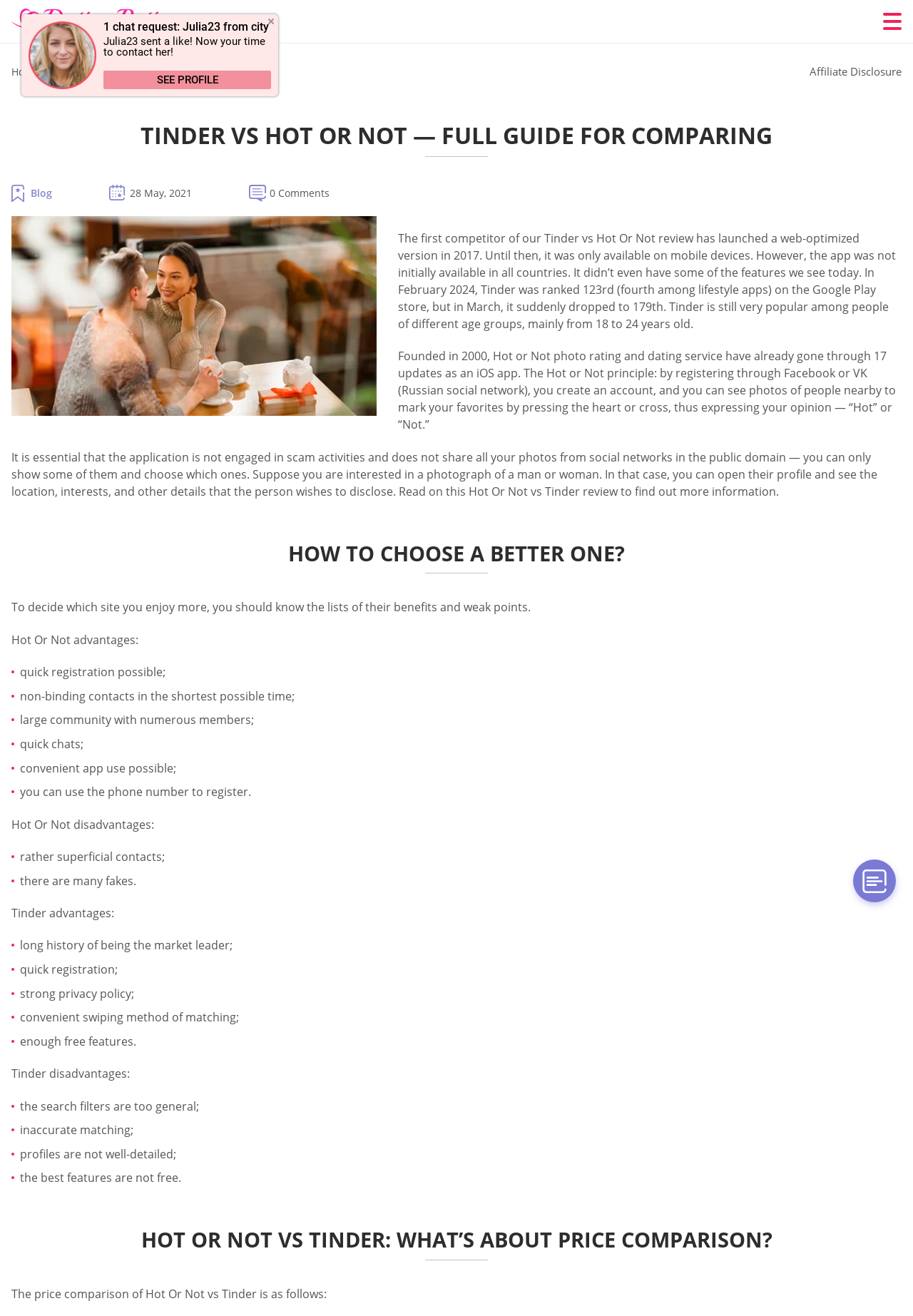Answer the question in a single word or phrase:
What are the advantages of using Tinder?

Long history, quick registration, strong privacy policy